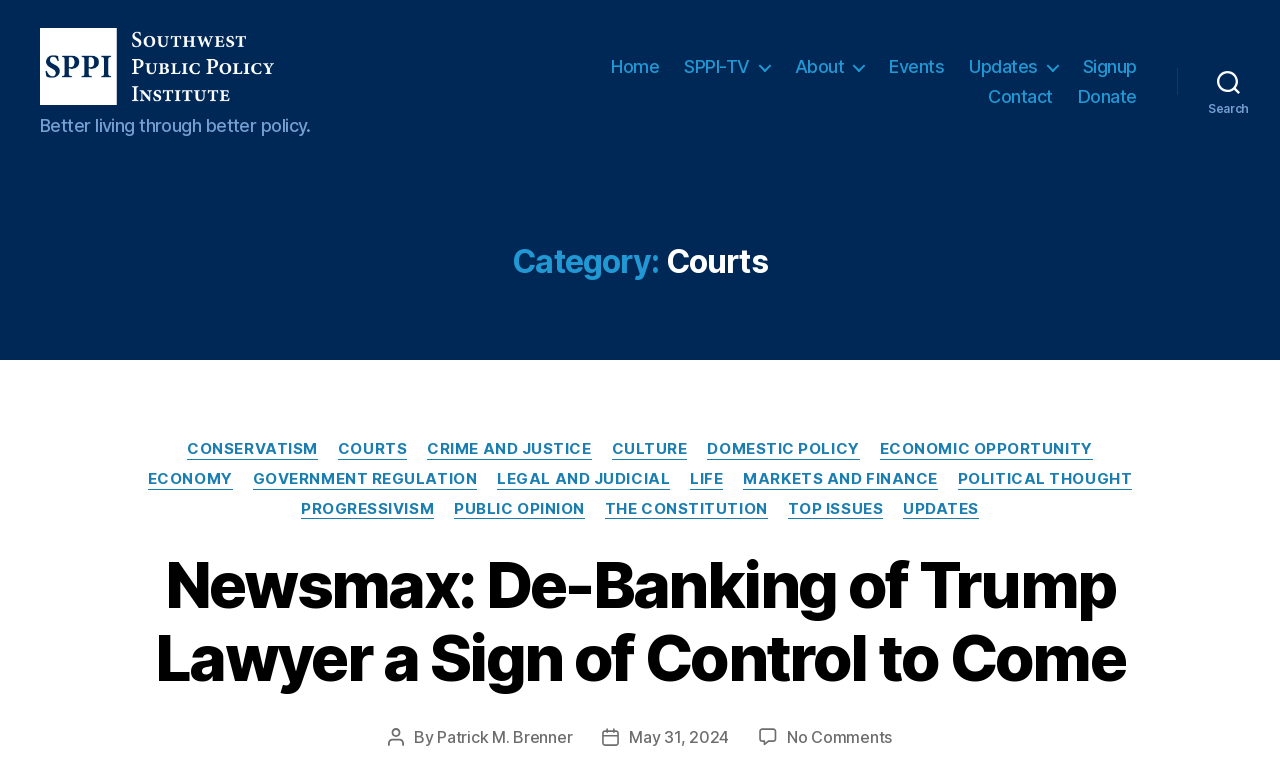Answer with a single word or phrase: 
What is the name of the institute?

Southwest Public Policy Institute